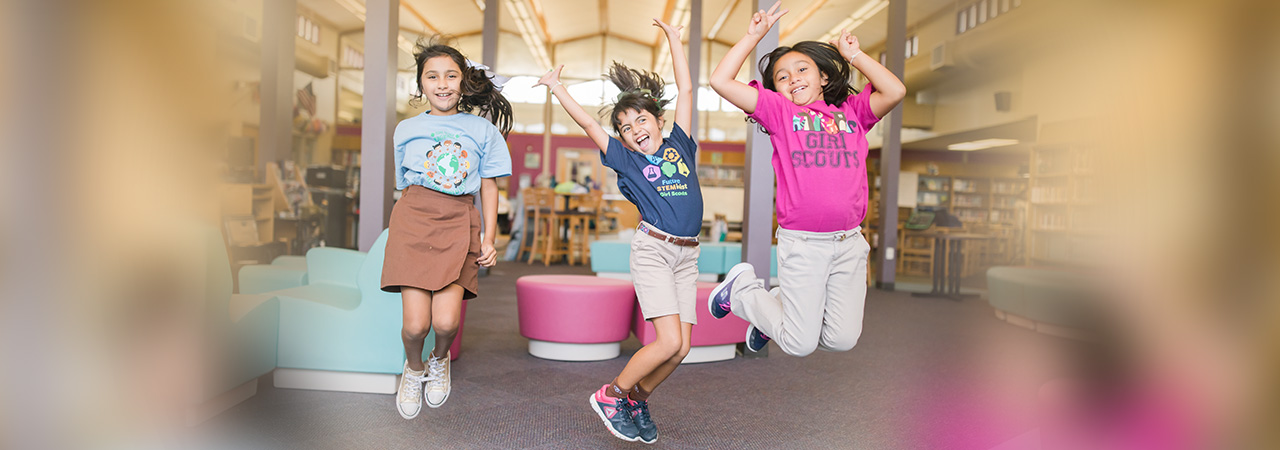Explain the image in a detailed way.

In a vibrant library setting, three cheerful children leap joyfully into the air, embodying the spirit of the Girl Scouts. Each child wears a distinctive shirt that reflects their enthusiasm: one sports a light blue tee adorned with colorful patches, another dons a navy shirt featuring a Girl Scouts emblem, while the last wears a bright pink top that boldly proclaims their affiliation with the organization. The children are surrounded by modern, playful furniture in soft pastel colors, enhancing the lively atmosphere. This image captures the essence of community, camaraderie, and the positive impact of the Girl Scouts' initiatives in promoting friendship and leadership among young girls.